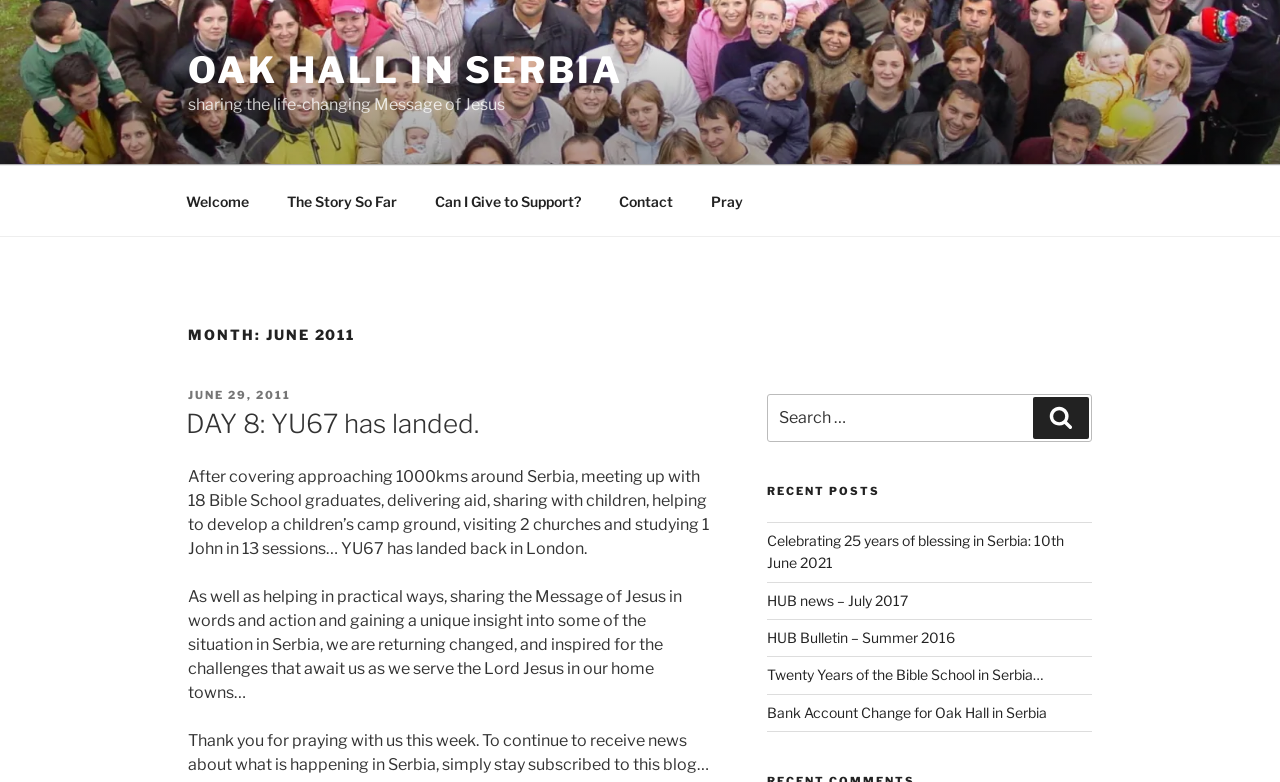Based on the element description: "The Story So Far", identify the bounding box coordinates for this UI element. The coordinates must be four float numbers between 0 and 1, listed as [left, top, right, bottom].

[0.21, 0.226, 0.323, 0.288]